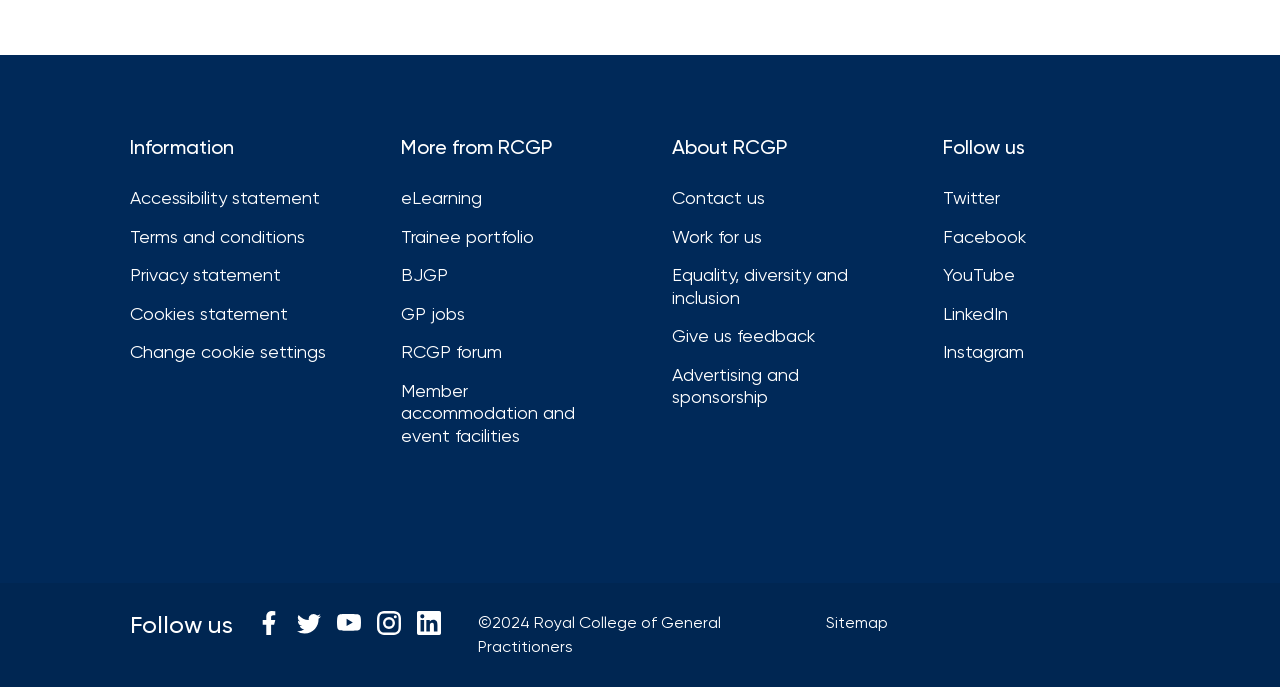Please mark the bounding box coordinates of the area that should be clicked to carry out the instruction: "Learn more about eLearning".

[0.313, 0.273, 0.475, 0.305]